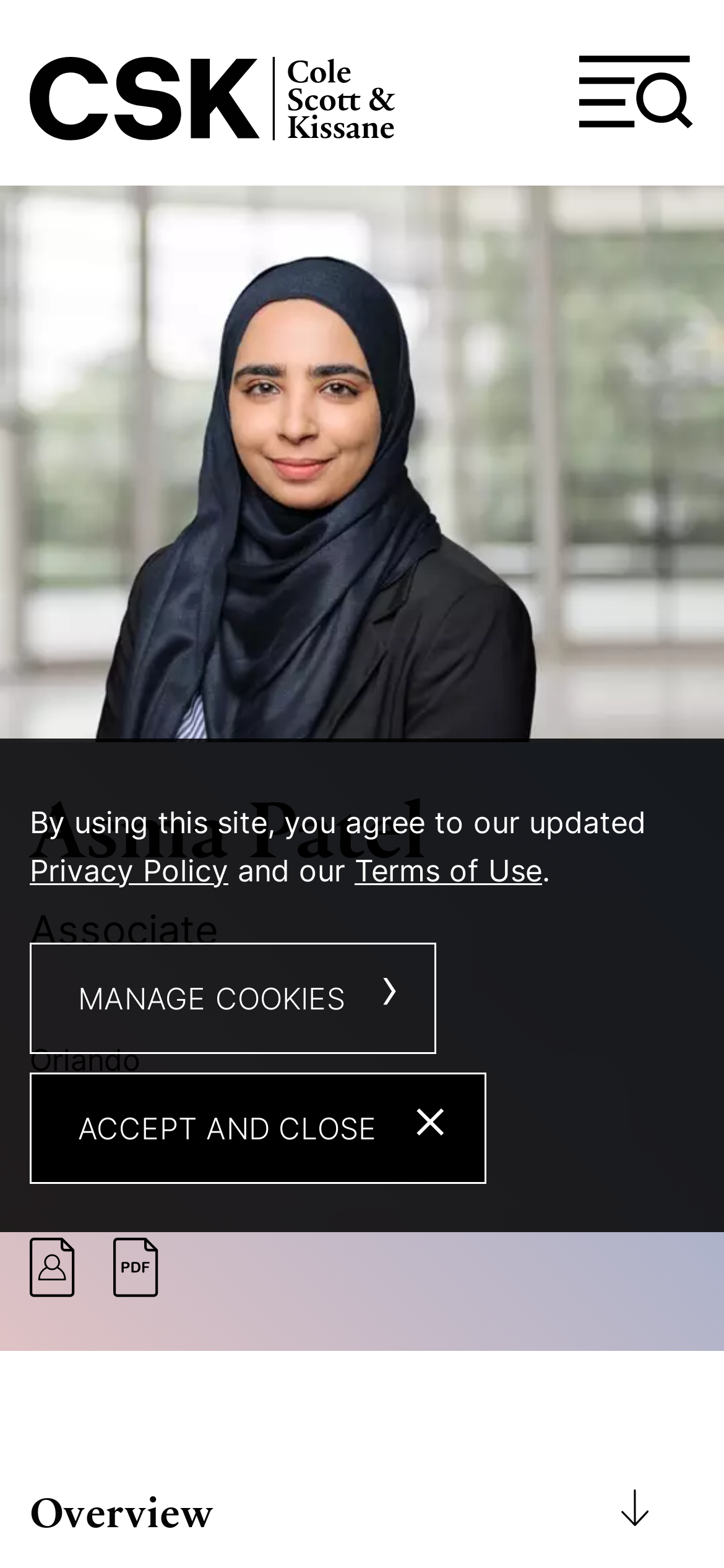Please mark the clickable region by giving the bounding box coordinates needed to complete this instruction: "Open the Main Content".

[0.162, 0.006, 0.5, 0.054]